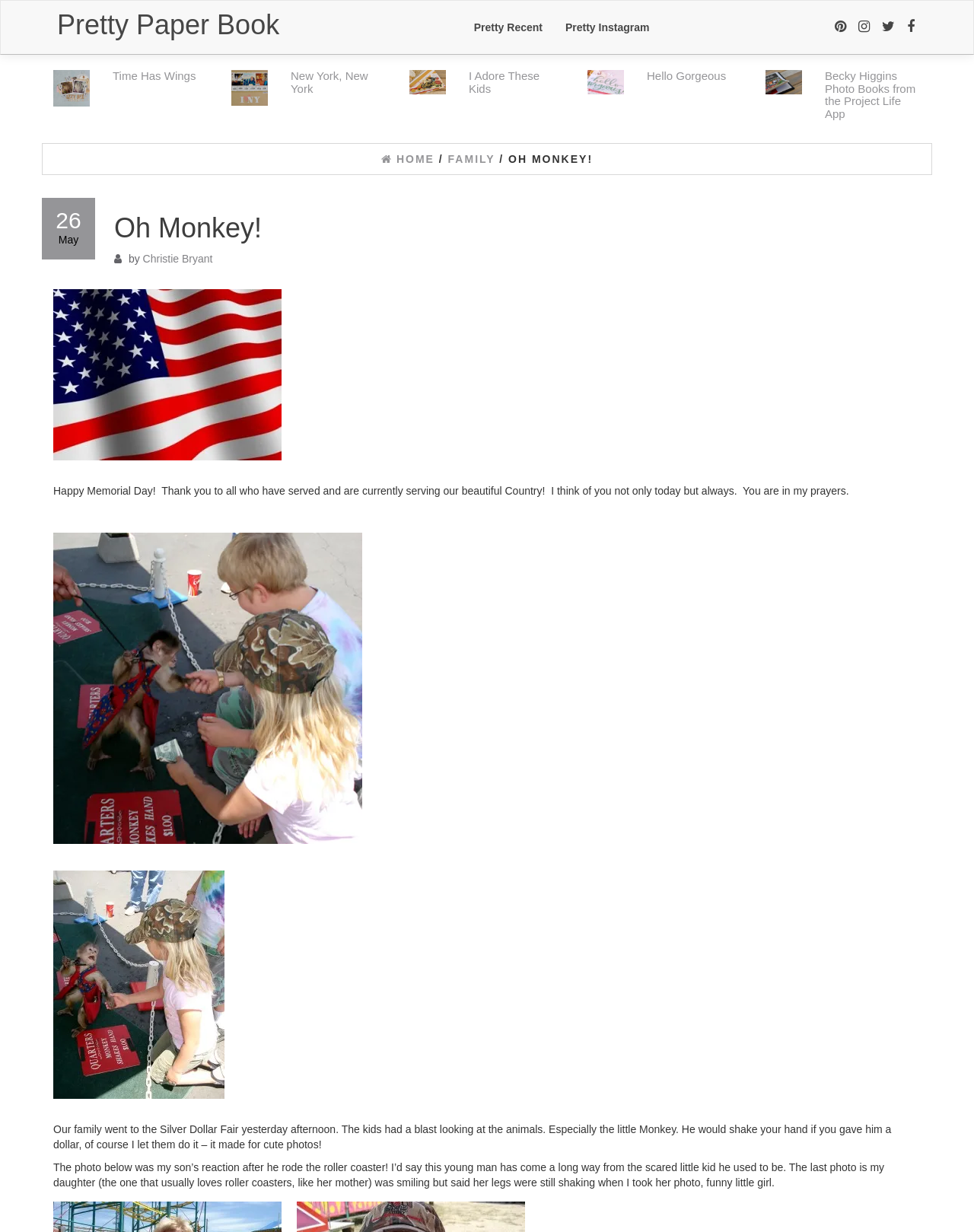Find the bounding box coordinates of the clickable area required to complete the following action: "calculate RMD".

None